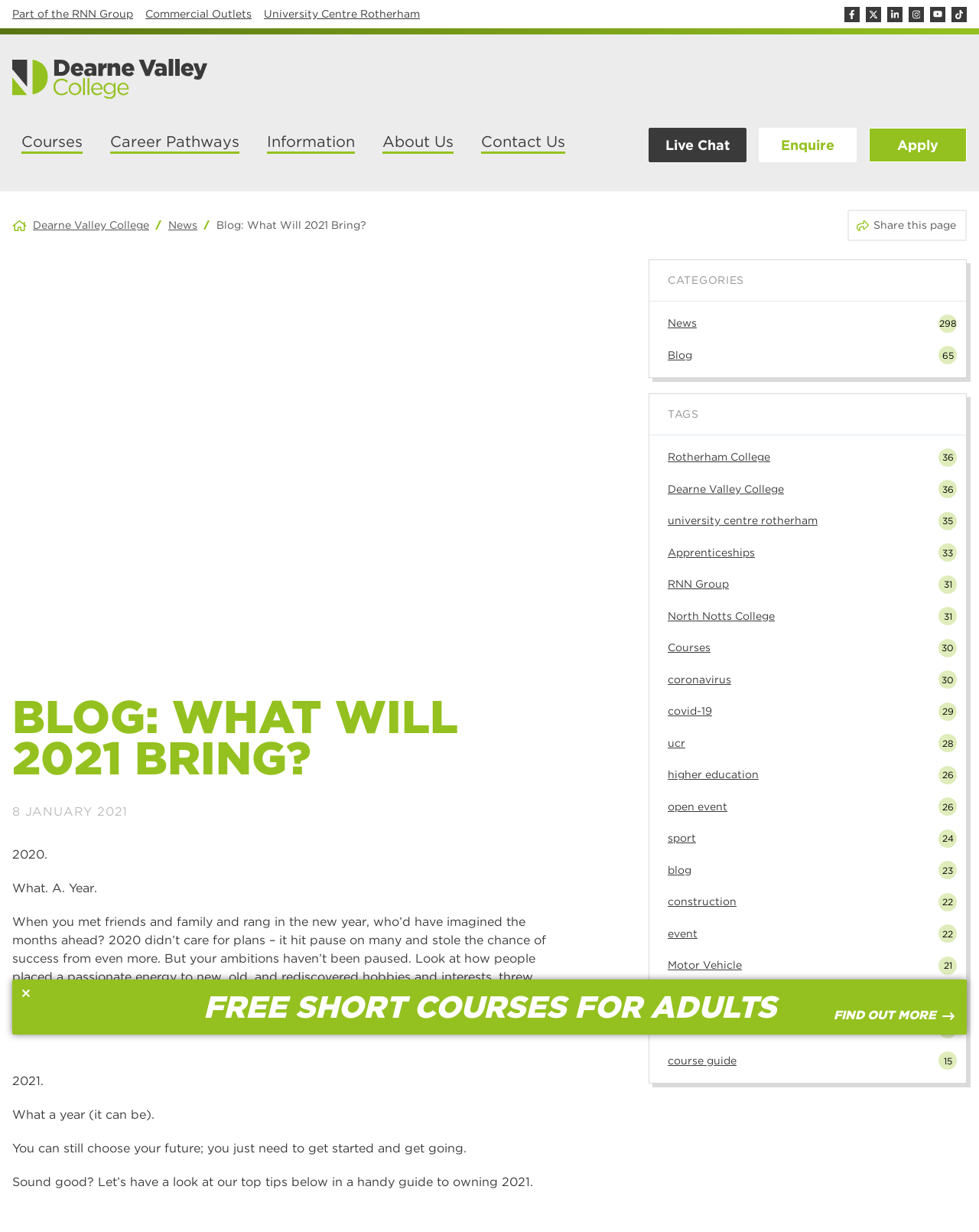What is the name of the college? Using the information from the screenshot, answer with a single word or phrase.

Dearne Valley College